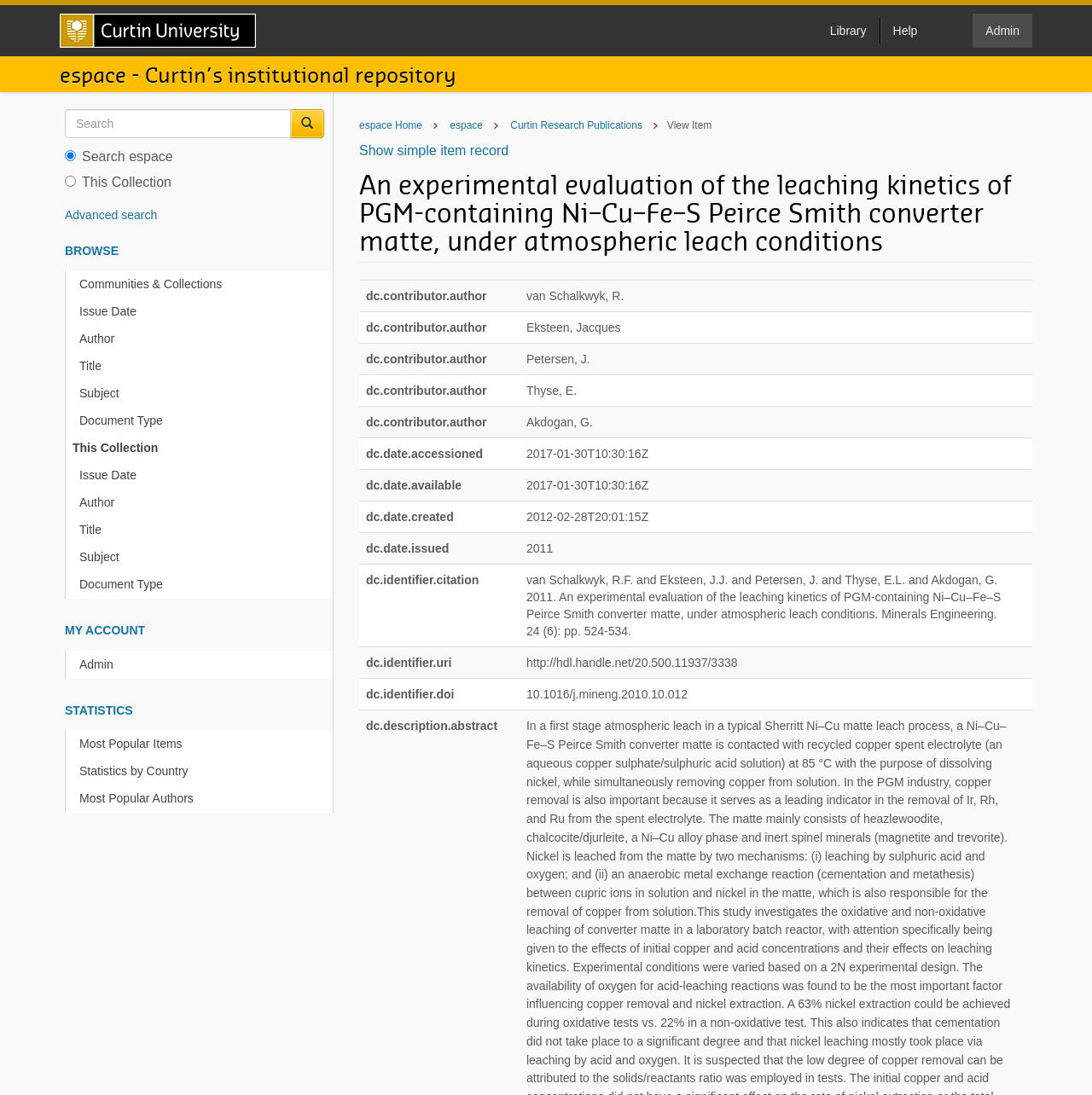What is the title of the item being viewed?
Based on the screenshot, give a detailed explanation to answer the question.

The title of the item being viewed can be found in the heading element on the webpage, which is 'An experimental evaluation of the leaching kinetics of PGM-containing Ni–Cu–Fe–S Peirce Smith converter matte, under atmospheric leach conditions'.